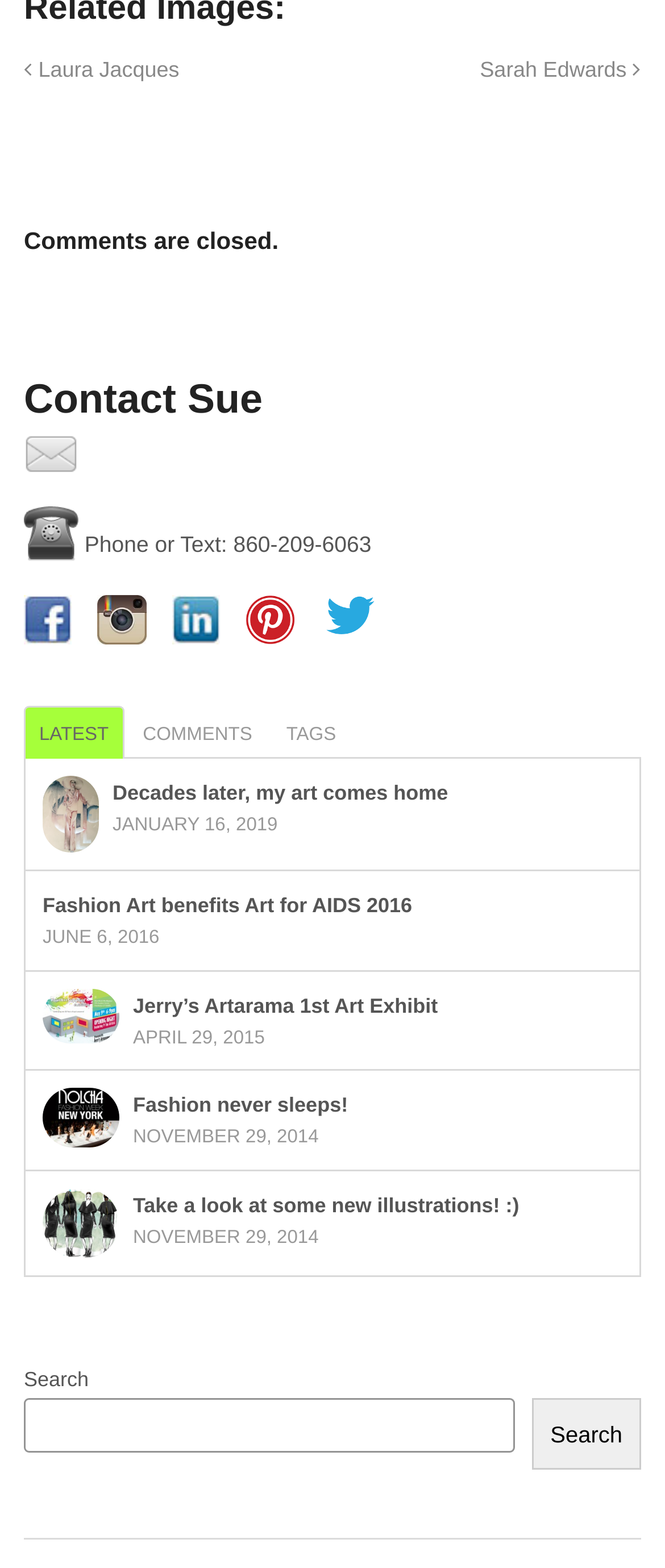Determine the bounding box coordinates for the UI element described. Format the coordinates as (top-left x, top-left y, bottom-right x, bottom-right y) and ensure all values are between 0 and 1. Element description: Jerry’s Artarama 1st Art Exhibit

[0.2, 0.634, 0.658, 0.649]